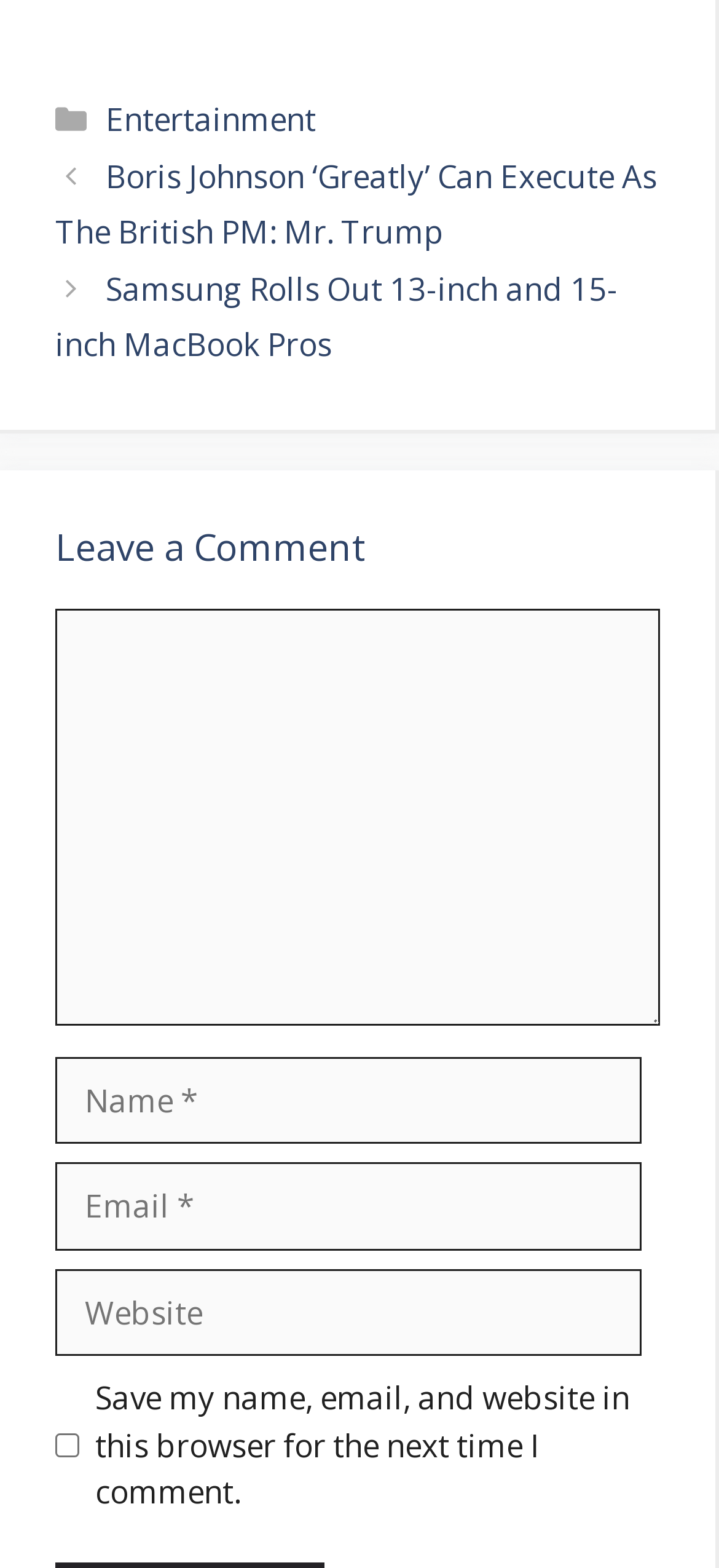Kindly determine the bounding box coordinates for the clickable area to achieve the given instruction: "Enter your name".

[0.077, 0.674, 0.892, 0.729]